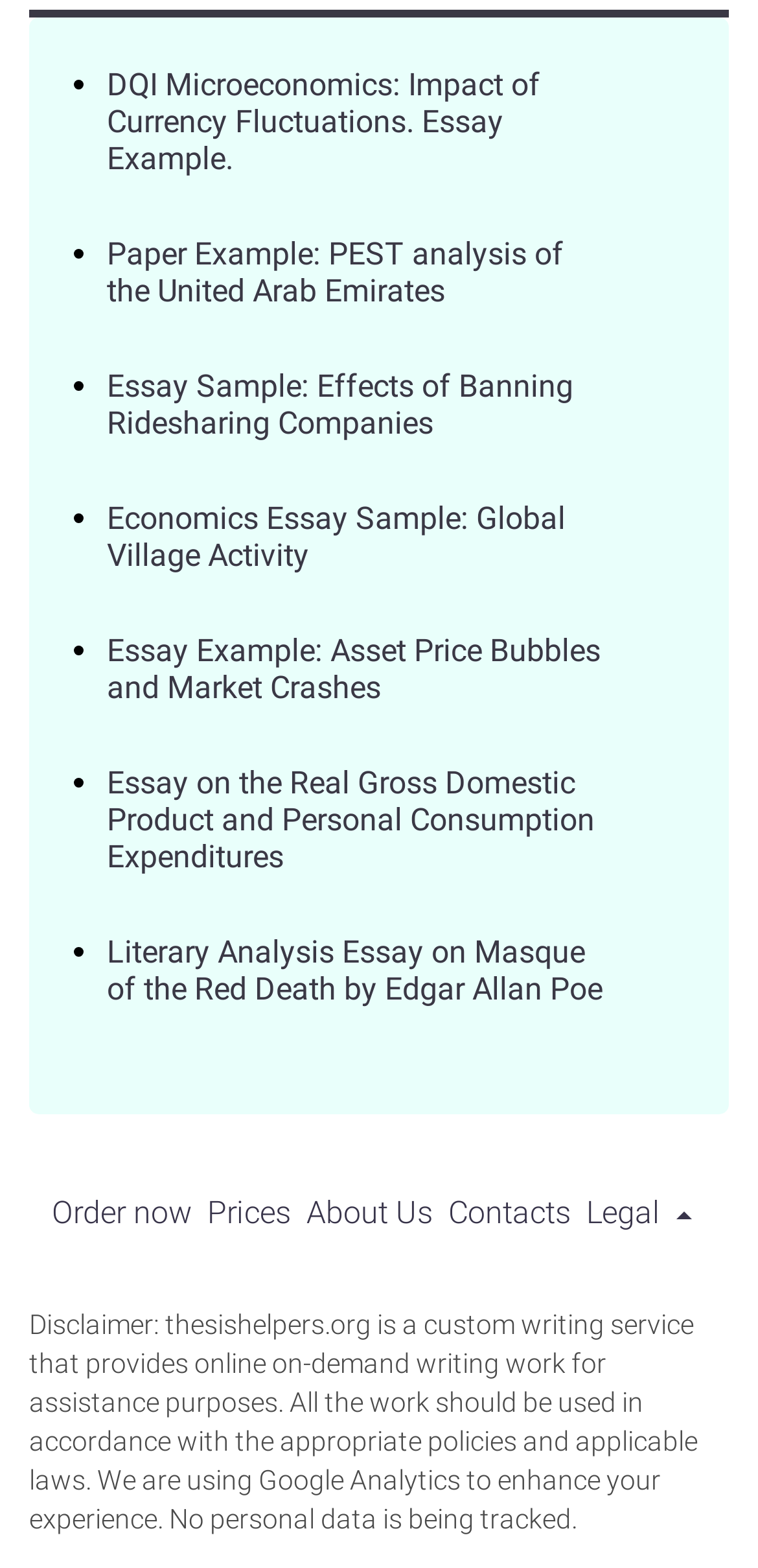Utilize the information from the image to answer the question in detail:
What is the topic of the first essay example?

The first link on the webpage is titled 'DQI Microeconomics: Impact of Currency Fluctuations. Essay Example.', which suggests that the topic of the first essay example is related to currency fluctuations.